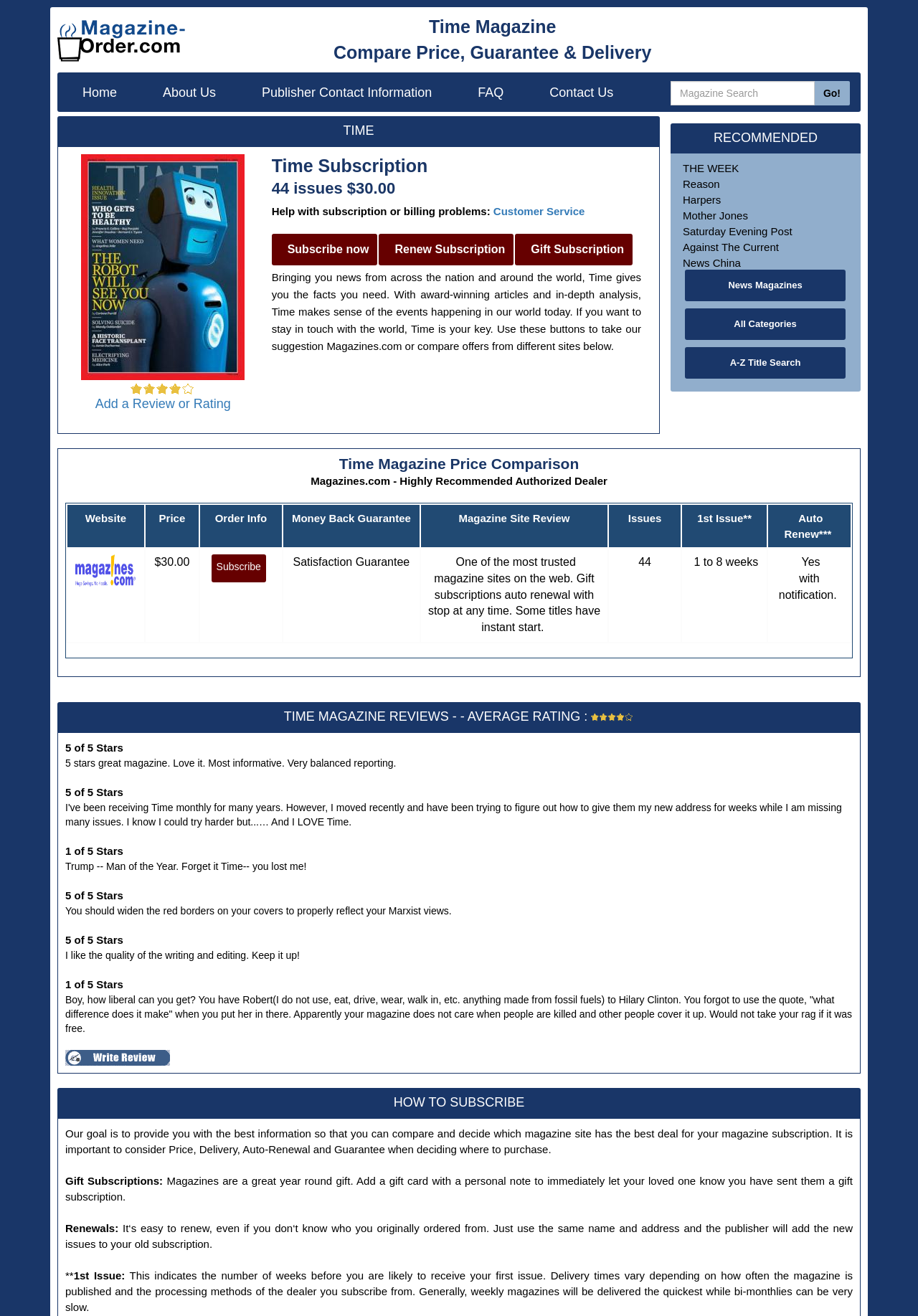Explain in detail what you observe on this webpage.

This webpage is about Time Magazine subscription, renewal, and gift options. At the top, there is a link to "Magazine-Order.com" with an accompanying image. Below it, there is a static text "Compare Price, Guarantee & Delivery". 

On the left side, there are several links to navigate the website, including "Home", "About Us", "Publisher Contact Information", "FAQ", and "Contact Us". 

In the center, there is a layout table with a search box labeled "Magazine Search" and a "Go!" button. Below it, there is a Time Magazine cover image and a heading "Time Subscription" with options to subscribe, renew, or give as a gift. 

On the right side, there are recommended magazine options, including "THE WEEK", "Reason", "Harpers", and more. 

Further down, there is a table comparing prices and features of different magazine websites, including Magazines.com. The table has columns for website, price, order information, money-back guarantee, magazine site review, issues, and auto-renewal. 

Below the table, there are customer reviews of Time Magazine, with ratings and comments. 

At the bottom, there are sections explaining how to subscribe, renew, and give gift subscriptions, as well as information about delivery times and auto-renewal.